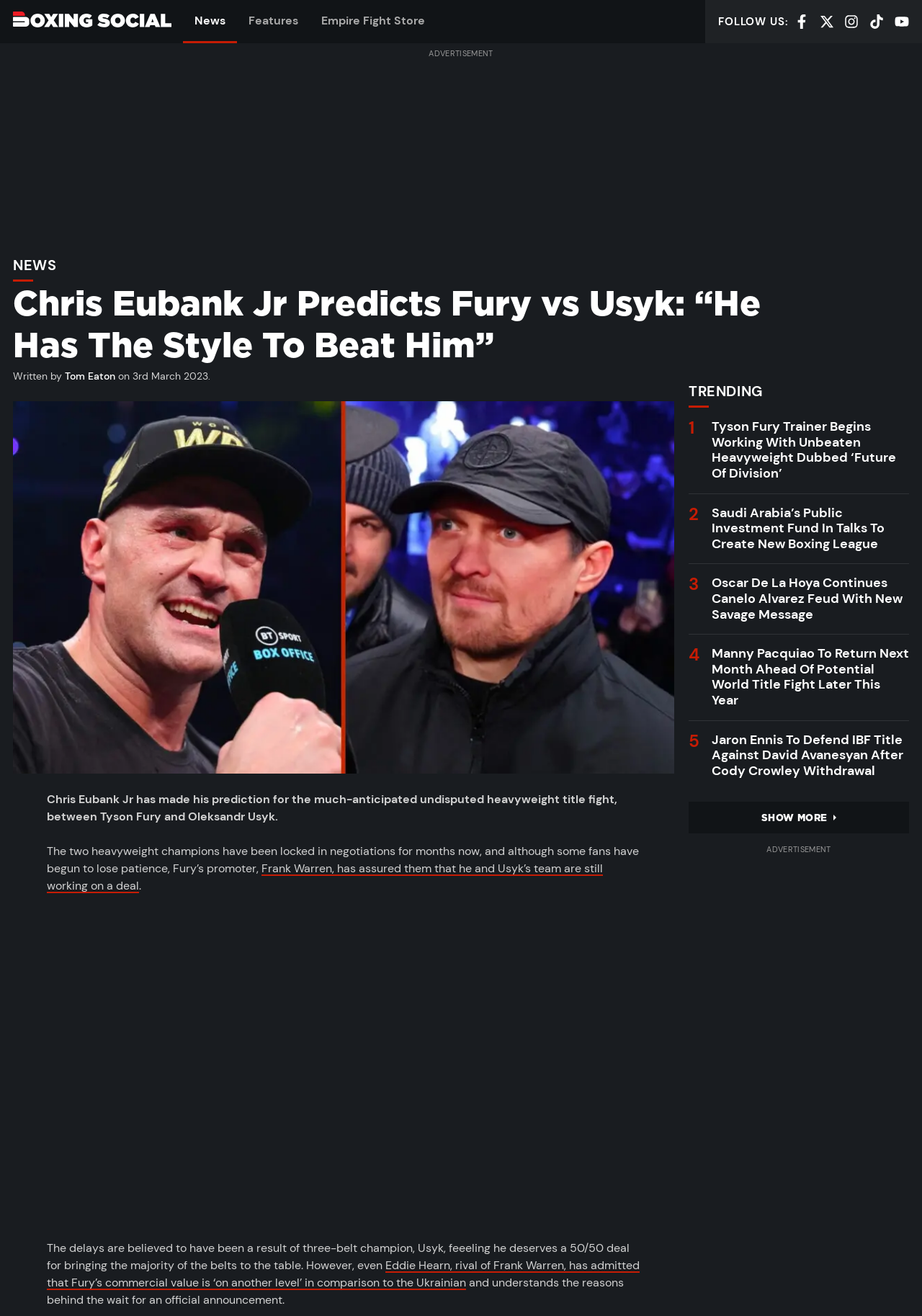Generate a comprehensive caption for the webpage you are viewing.

The webpage is about a news article discussing Chris Eubank Jr's prediction for the upcoming undisputed heavyweight title fight between Tyson Fury and Oleksandr Usyk. At the top of the page, there is a header section with links to "Boxing Social", "News", "Features", and "Empire Fight Store". Below this, there is a section with social media links to Facebook, X, Instagram, TikTok, and YouTube, each accompanied by an image.

The main content of the page is divided into two sections. The first section has a heading with the title of the article, "Chris Eubank Jr Predicts Fury vs Usyk: “He Has The Style To Beat Him”", followed by a subheading with the author's name and the date of publication. Below this, there is a large image of Tyson Fury and Oleksandr Usyk. The article's text is divided into several paragraphs, discussing Eubank Jr's prediction and the ongoing negotiations between Fury and Usyk's teams.

The second section is a "TRENDING" section, which lists several other boxing-related news articles, each with a heading and a link to the full article. These articles include topics such as Tyson Fury's trainer working with an unbeaten heavyweight, Saudi Arabia's Public Investment Fund creating a new boxing league, and Oscar De La Hoya's feud with Canelo Alvarez. At the bottom of this section, there is a "SHOW MORE" button.

Overall, the webpage has a clean and organized layout, with clear headings and concise text. The use of images and social media links adds visual interest and provides additional resources for readers.